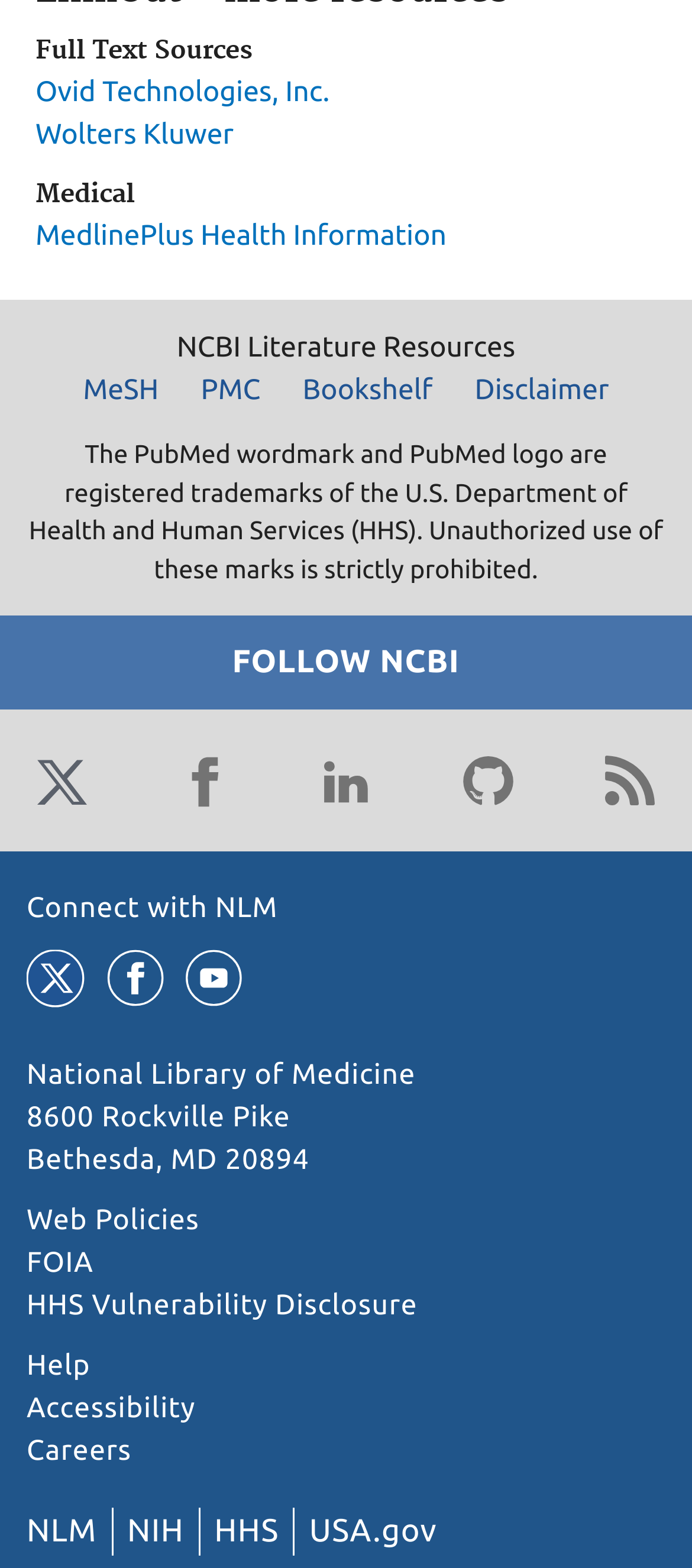What is the logo of the U.S. Department of Health and Human Services?
Provide a detailed answer to the question, using the image to inform your response.

I found the answer by looking at the bottom of the webpage, where I saw a series of links, including 'HHS', which is likely the logo of the U.S. Department of Health and Human Services.